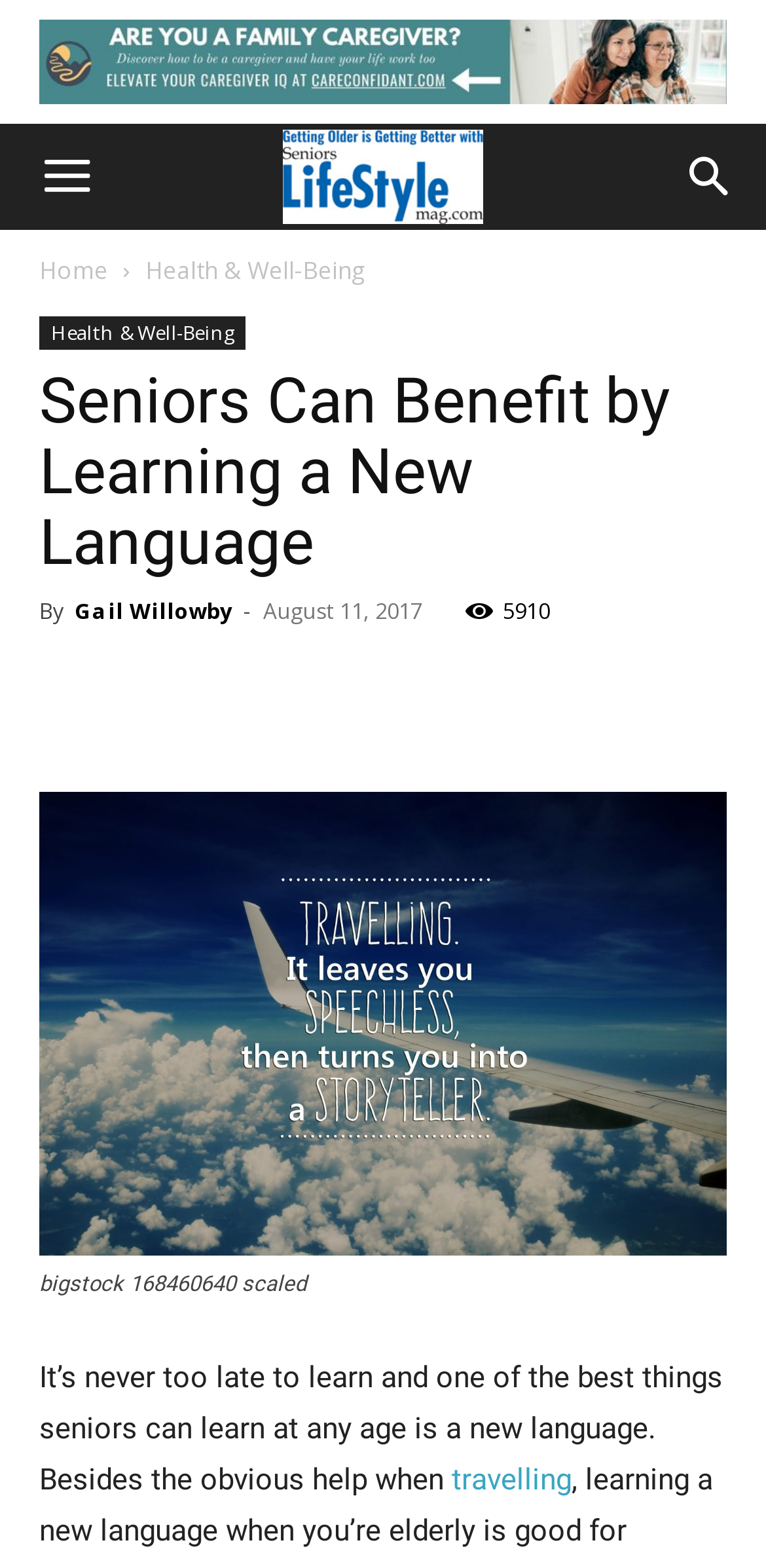Extract the bounding box coordinates for the UI element described by the text: "Email". The coordinates should be in the form of [left, top, right, bottom] with values between 0 and 1.

[0.759, 0.421, 0.862, 0.472]